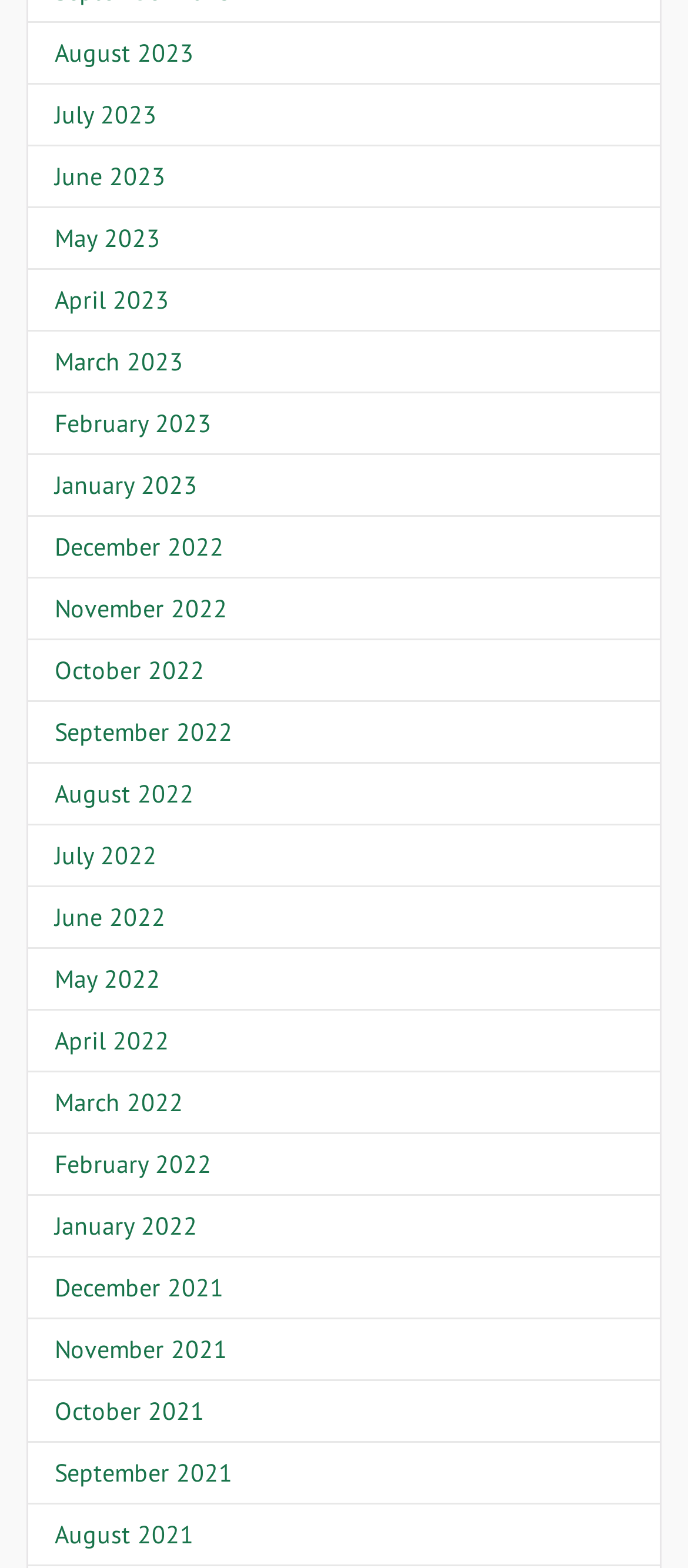How many months are listed on the webpage?
Please respond to the question with a detailed and informative answer.

By examining the links on the webpage, I can see that there are 24 months listed, ranging from August 2021 to August 2023.